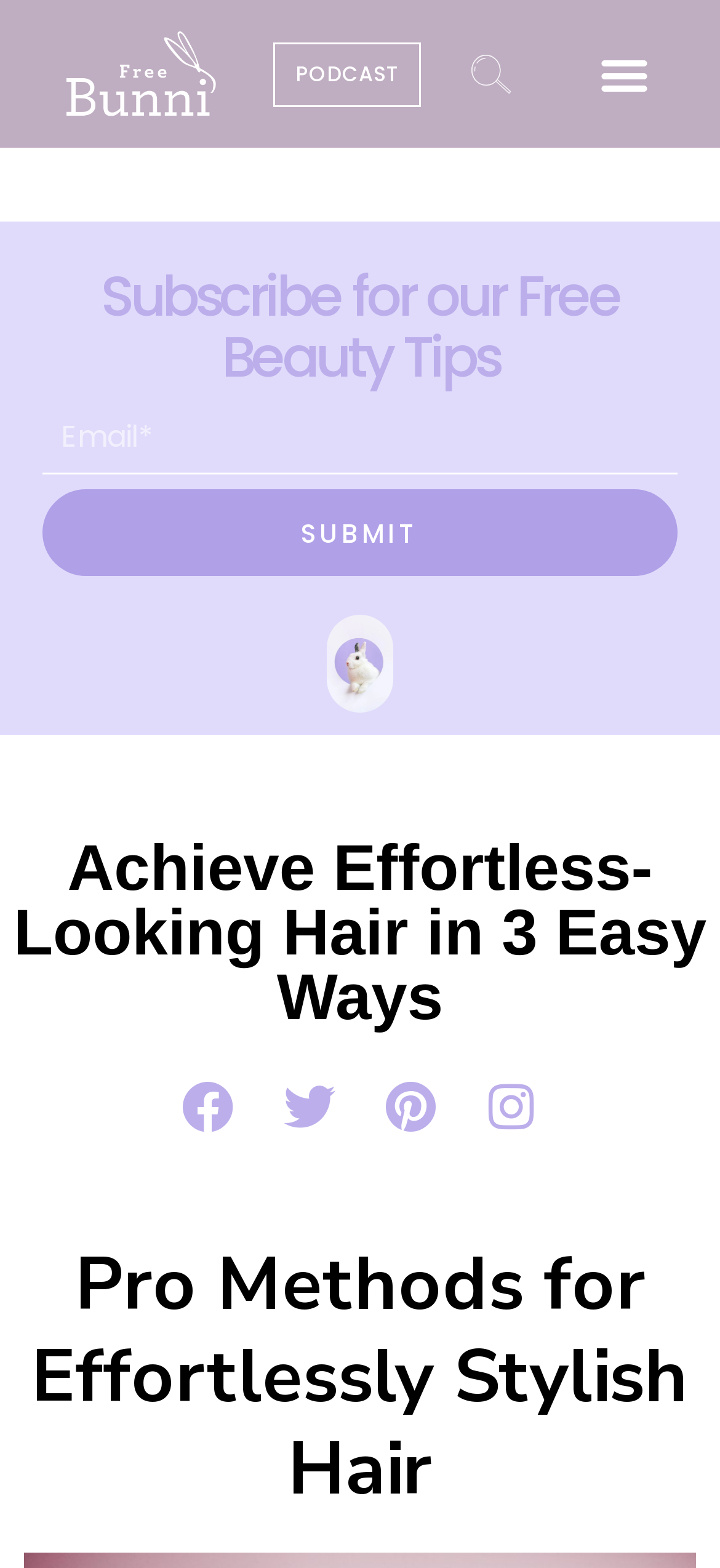What is the purpose of the textbox?
Refer to the image and give a detailed answer to the question.

The textbox is labeled 'Email* Email' and is required, indicating that it is used to input an email address, likely for subscription or newsletter purposes.